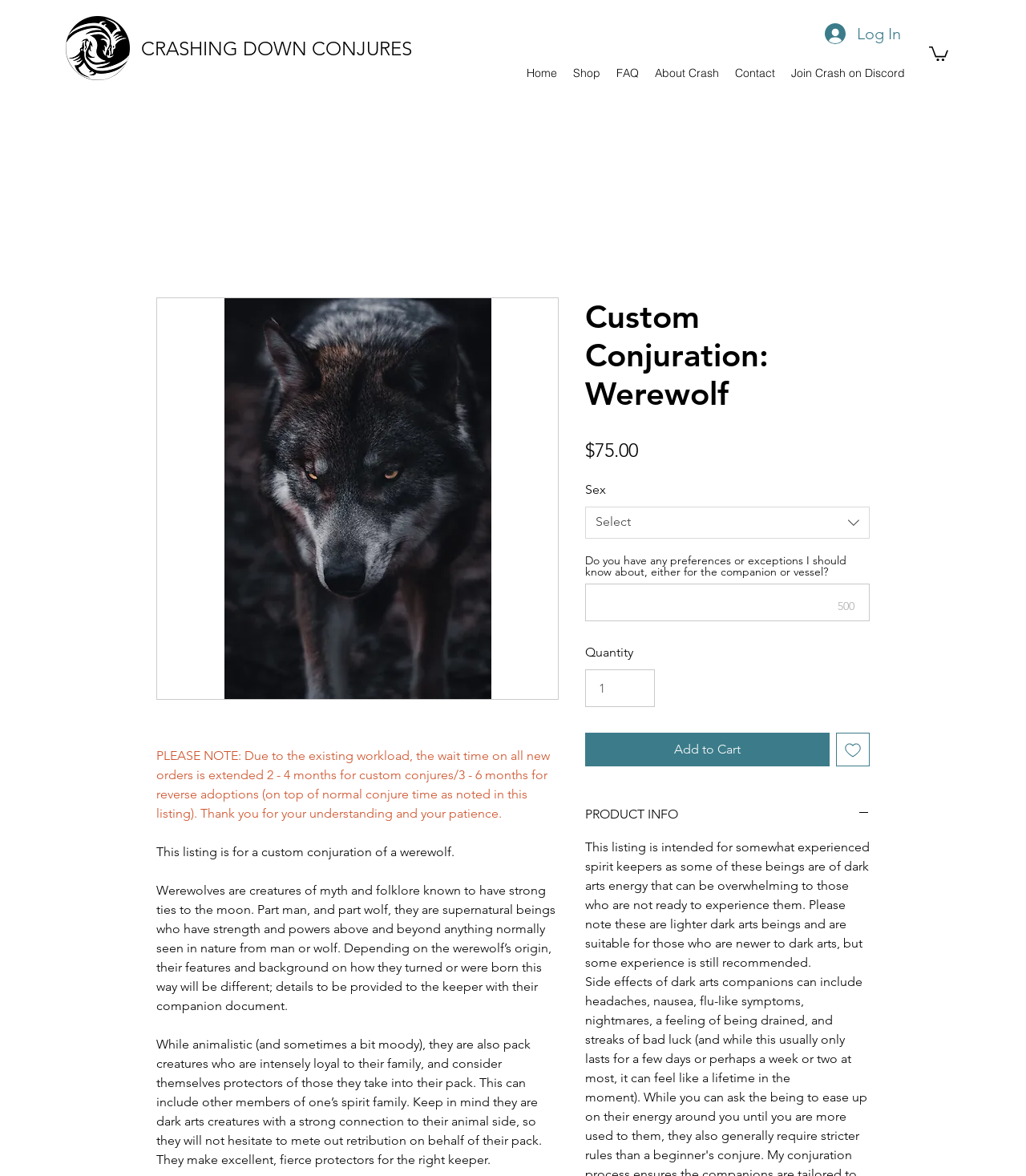Please provide a comprehensive answer to the question based on the screenshot: What is the purpose of the 'Add to Cart' button?

The 'Add to Cart' button is a call-to-action that allows the user to add the custom conjuration product to their shopping cart, indicating their intention to purchase the item.